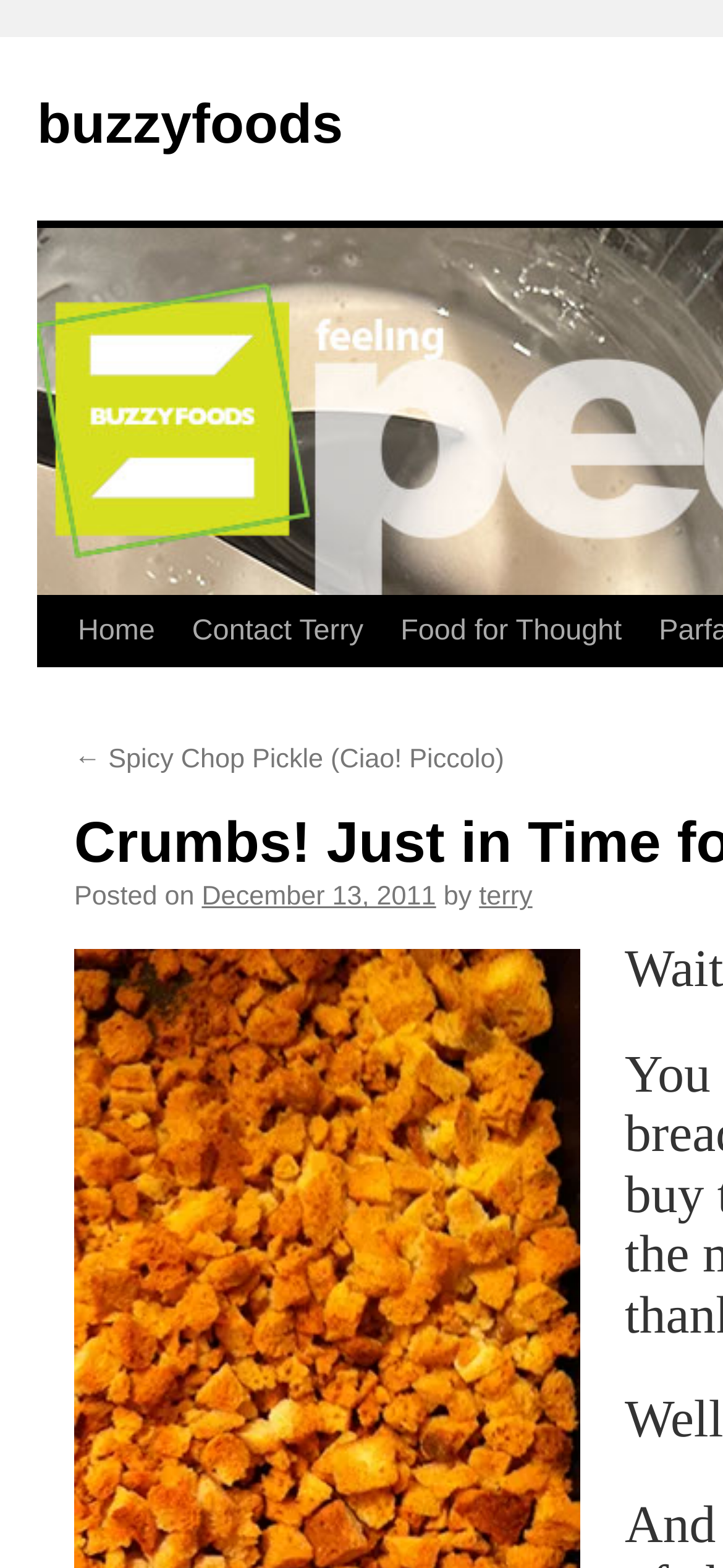What is the date of the latest article?
Look at the image and respond to the question as thoroughly as possible.

I looked for the date element in the article metadata, which is located below the article title, and found the date 'December 13, 2011'.